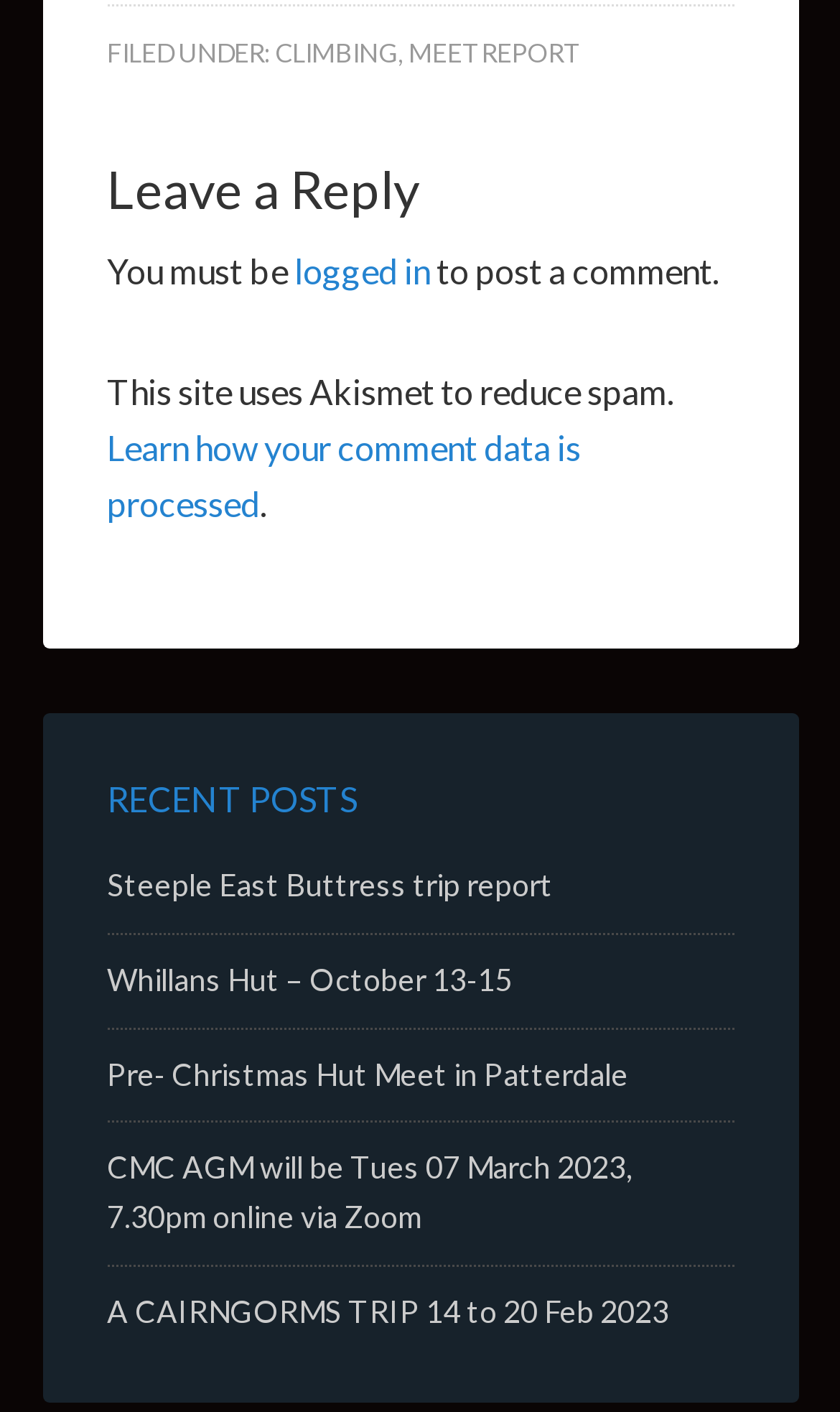Please reply with a single word or brief phrase to the question: 
What is the title of the section that lists recent posts?

RECENT POSTS